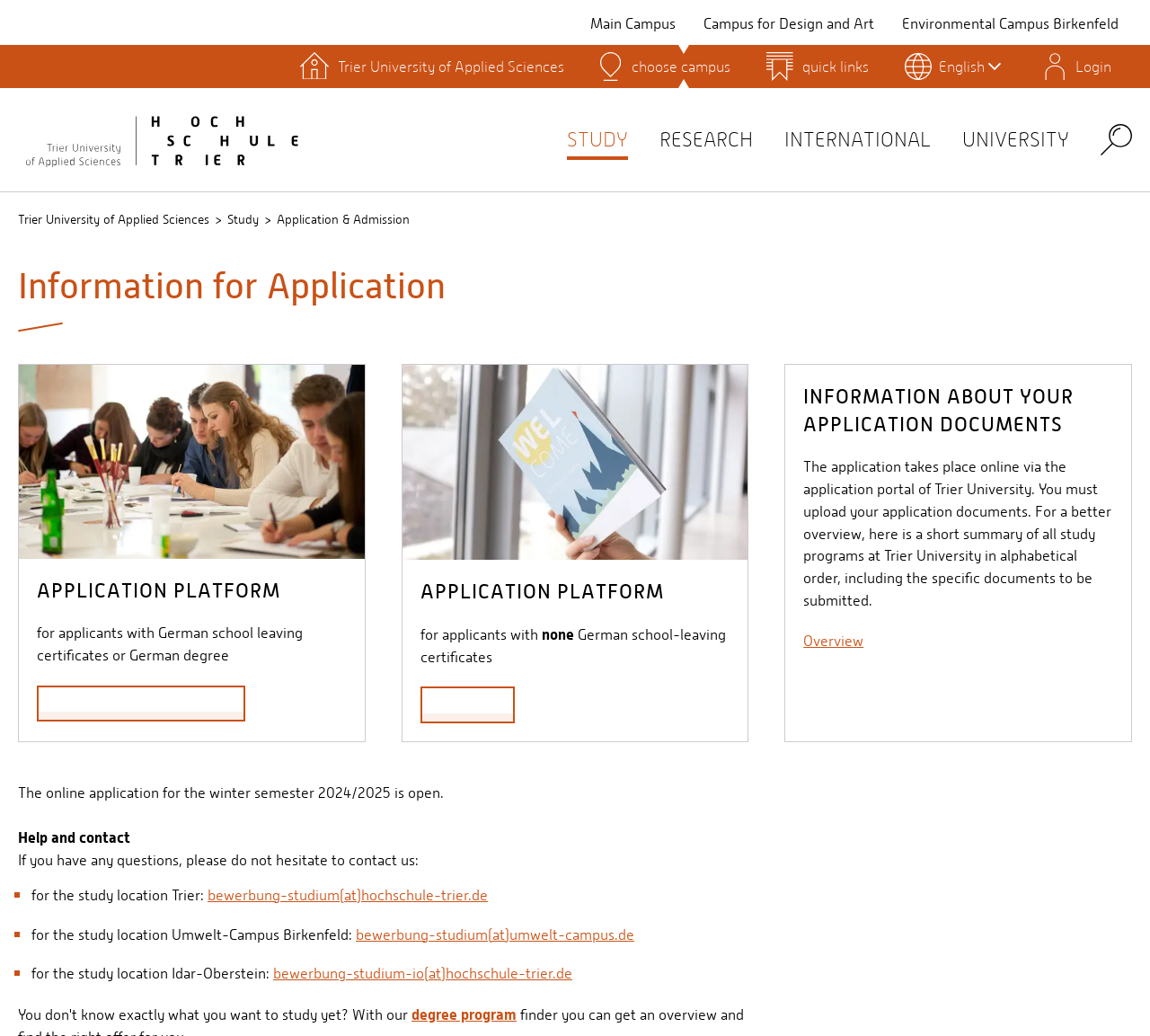Give a succinct answer to this question in a single word or phrase: 
What is the deadline for the winter semester 2024/2025 application?

Not specified